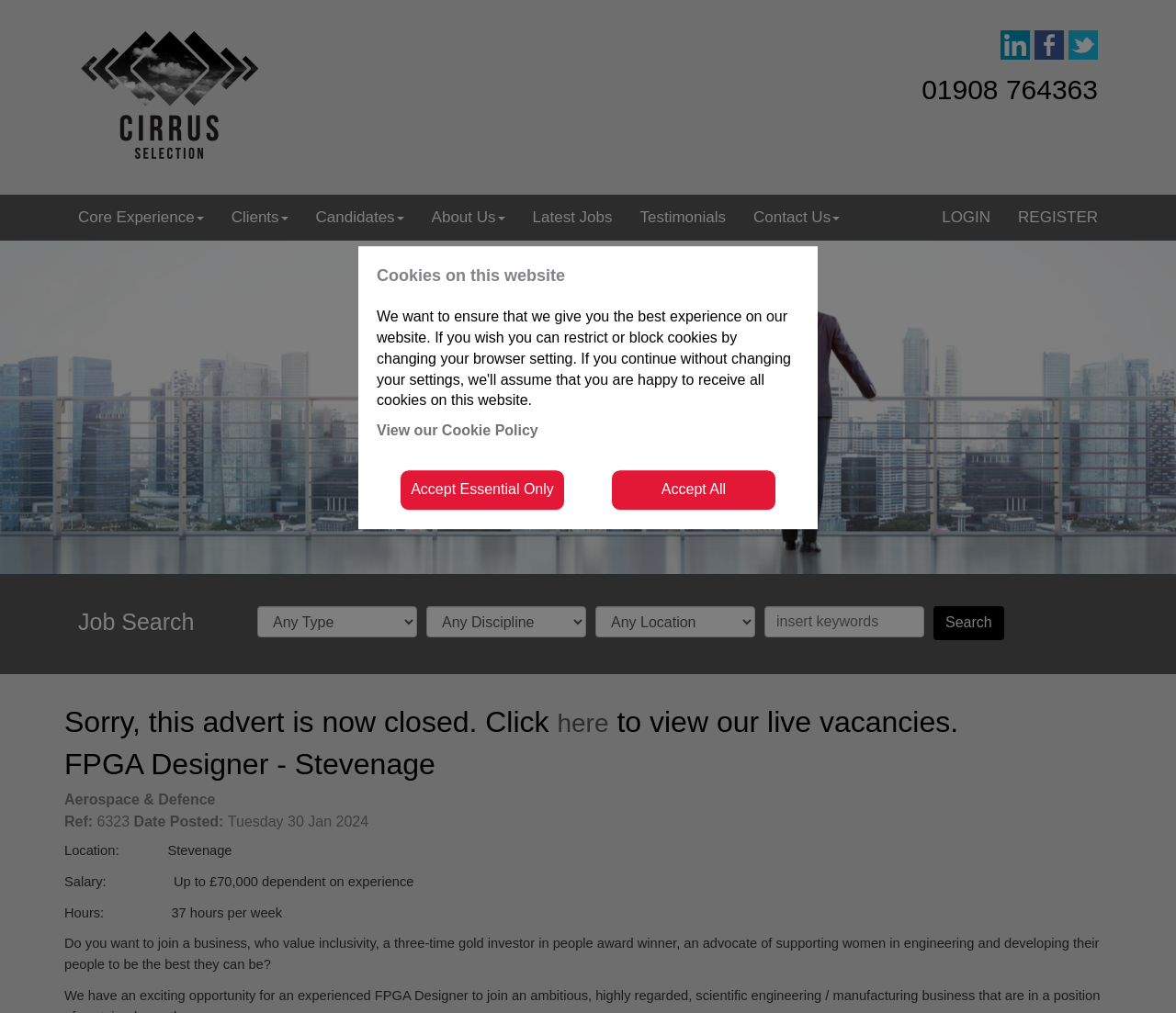What type of industry is the FPGA Designer job in?
Please give a detailed and elaborate answer to the question based on the image.

I found the answer by looking at the job description section, where it says 'Aerospace & Defence'.